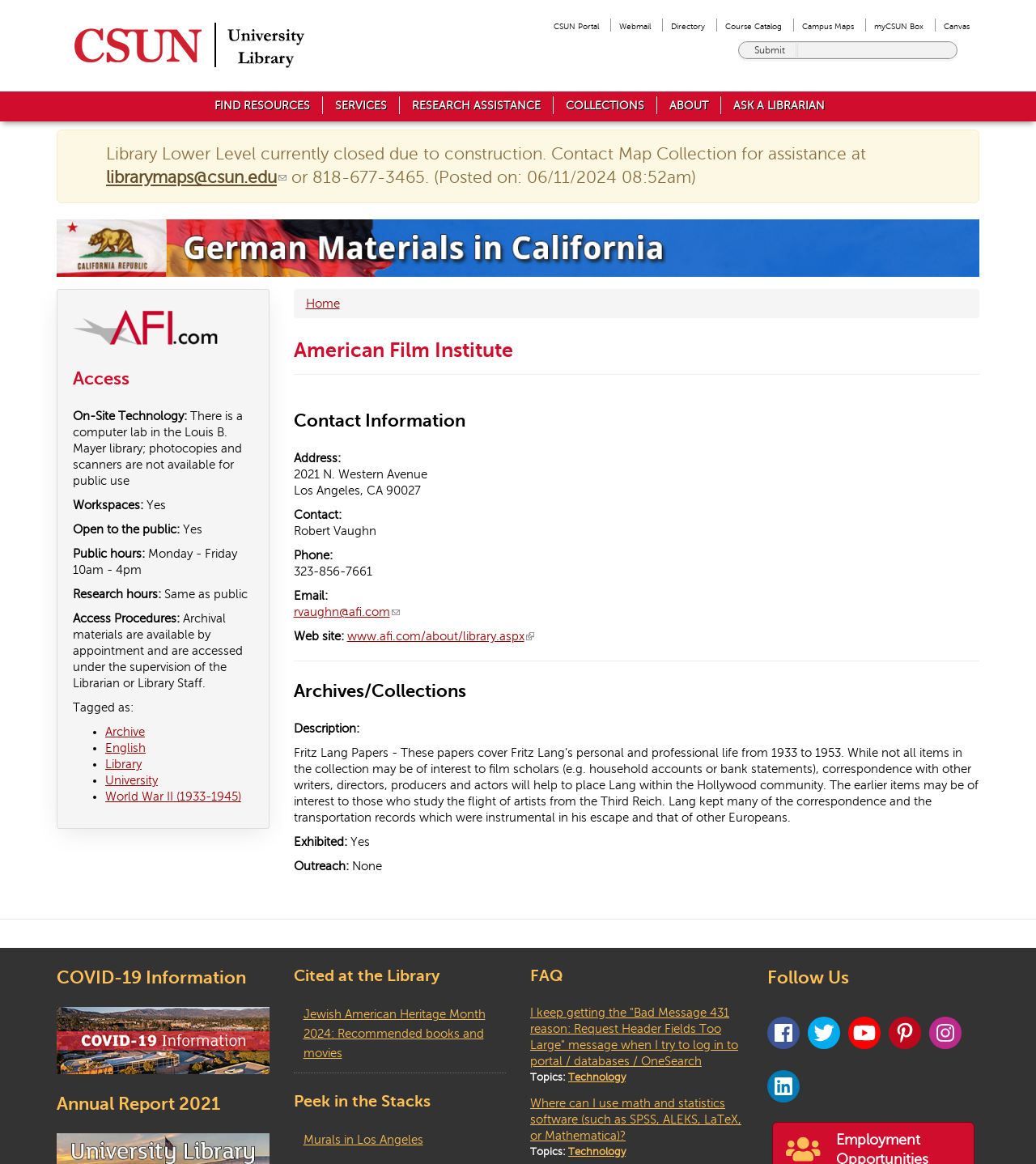Provide the bounding box coordinates of the section that needs to be clicked to accomplish the following instruction: "Access American Film Institute."

[0.283, 0.287, 0.945, 0.322]